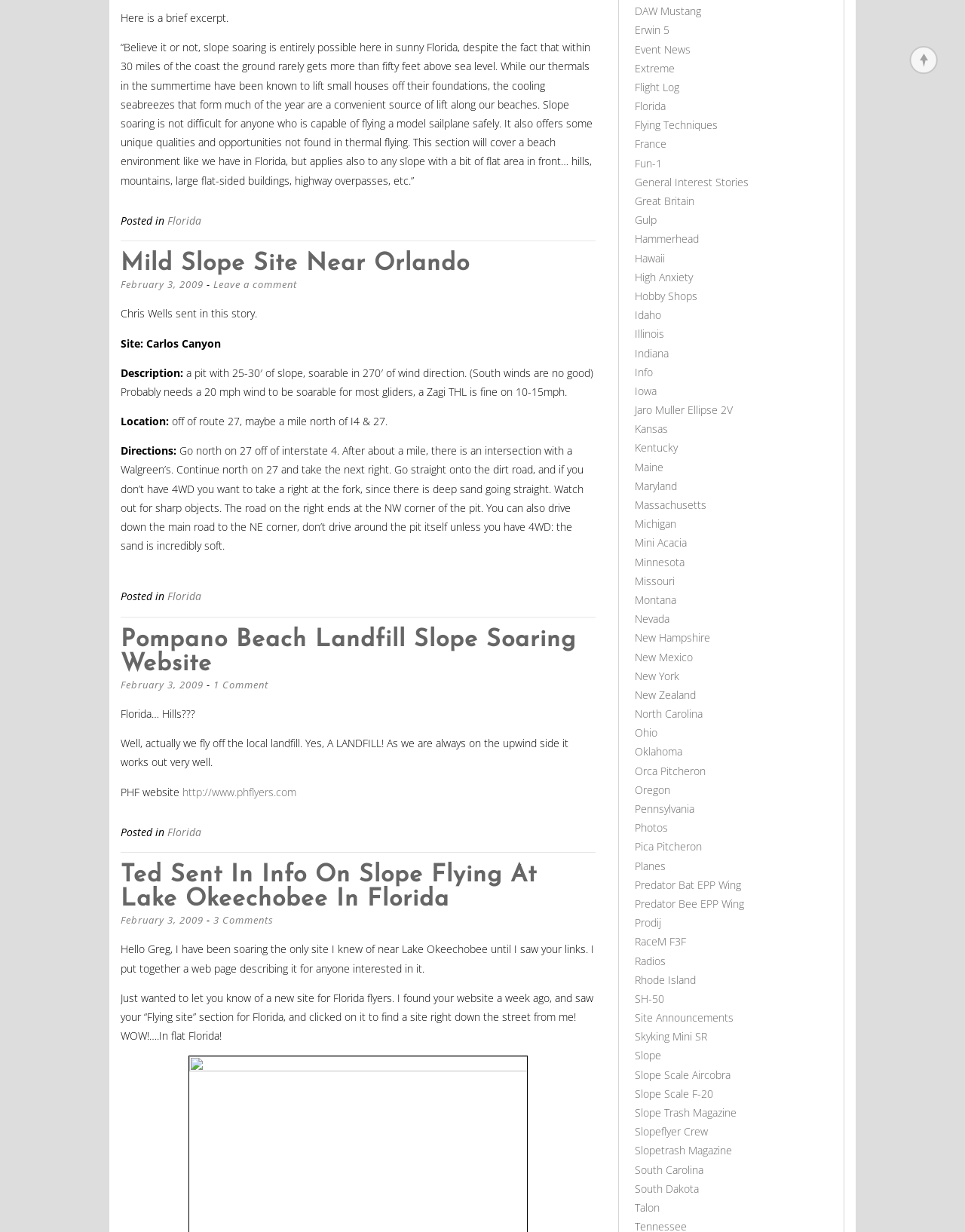Answer the following inquiry with a single word or phrase:
What is the name of the landfill mentioned in the second article?

Pompano Beach Landfill